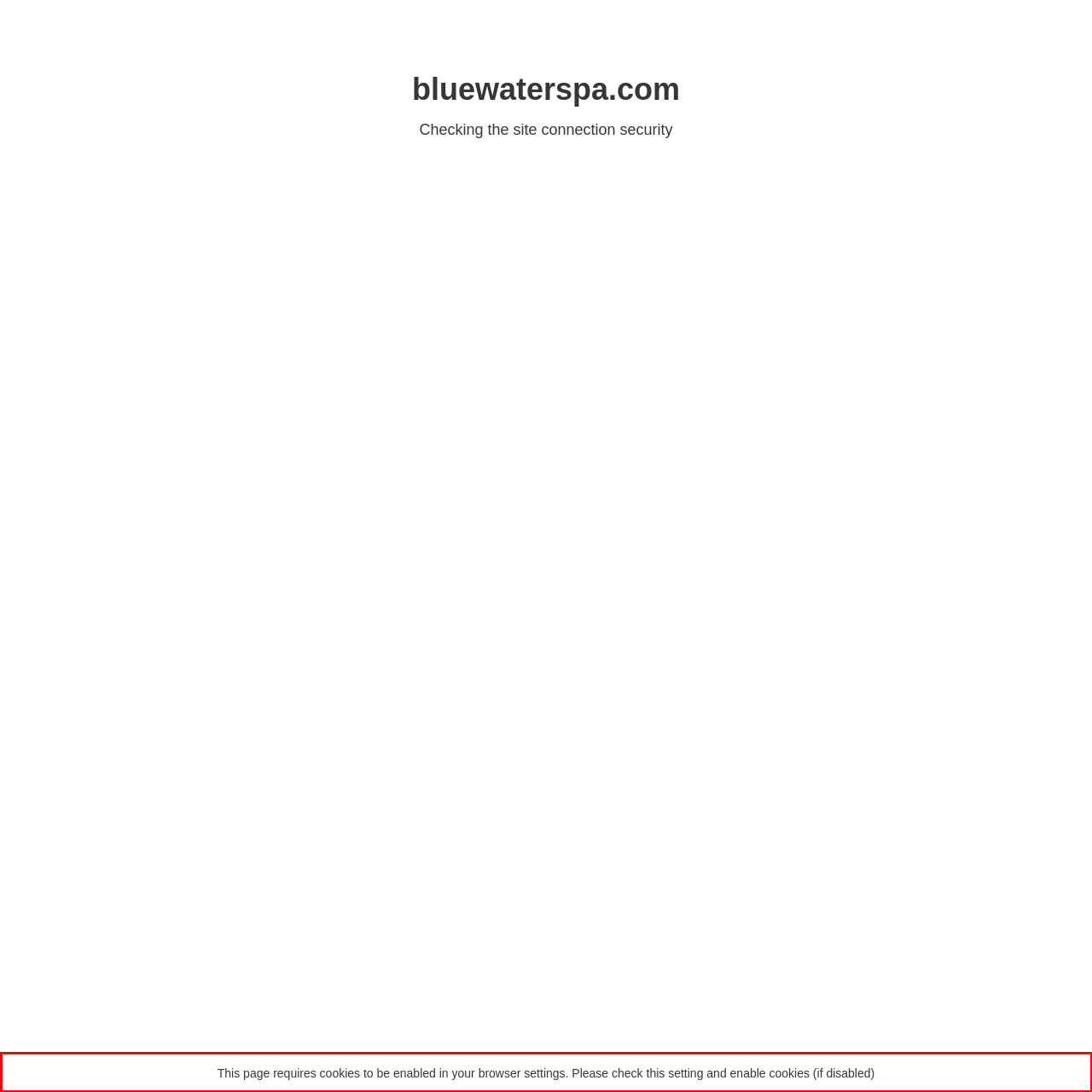Review the webpage screenshot provided, and perform OCR to extract the text from the red bounding box.

This page requires cookies to be enabled in your browser settings. Please check this setting and enable cookies (if disabled)